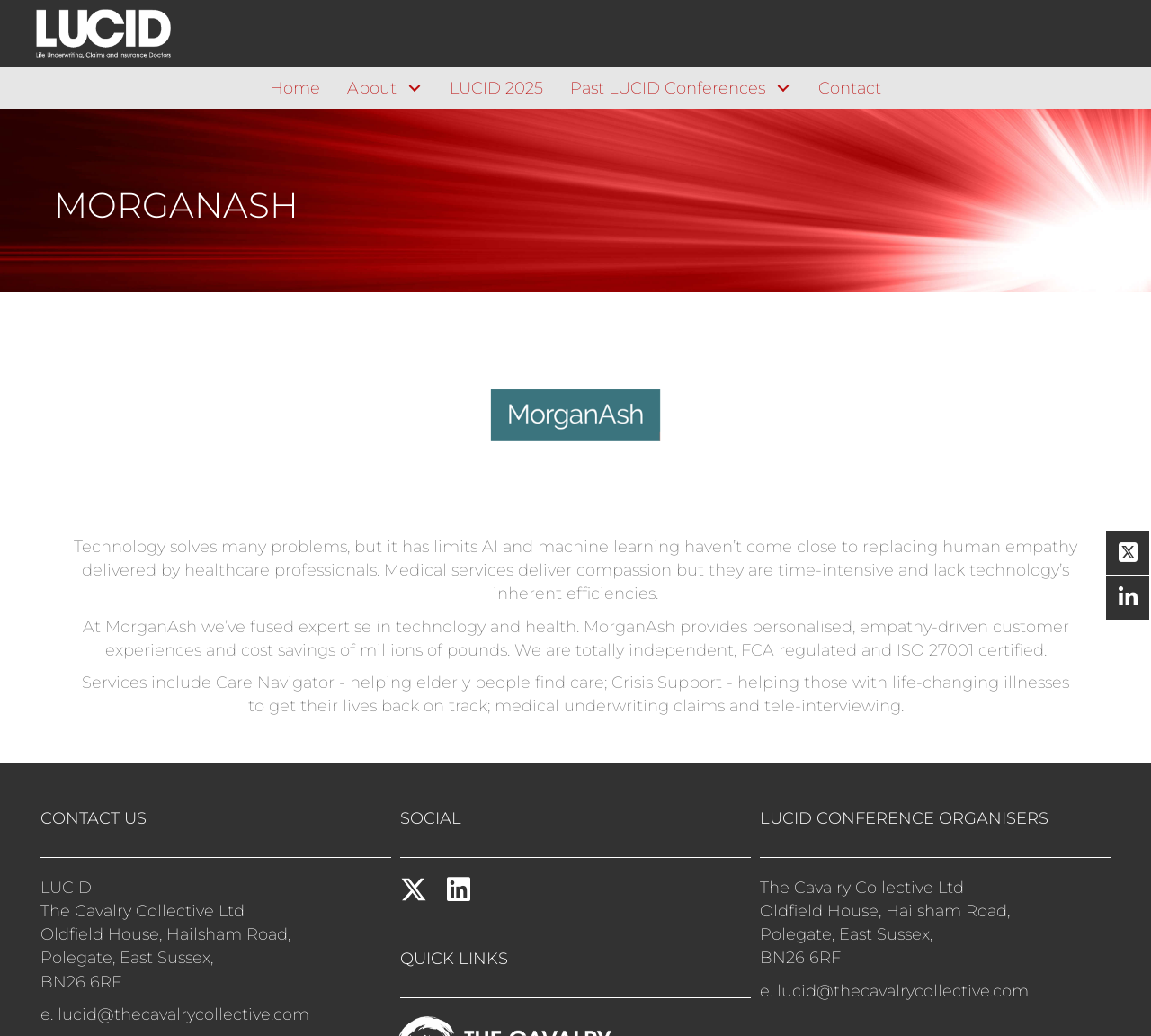Determine the bounding box coordinates of the clickable region to carry out the instruction: "Go to Home page".

[0.223, 0.065, 0.29, 0.105]